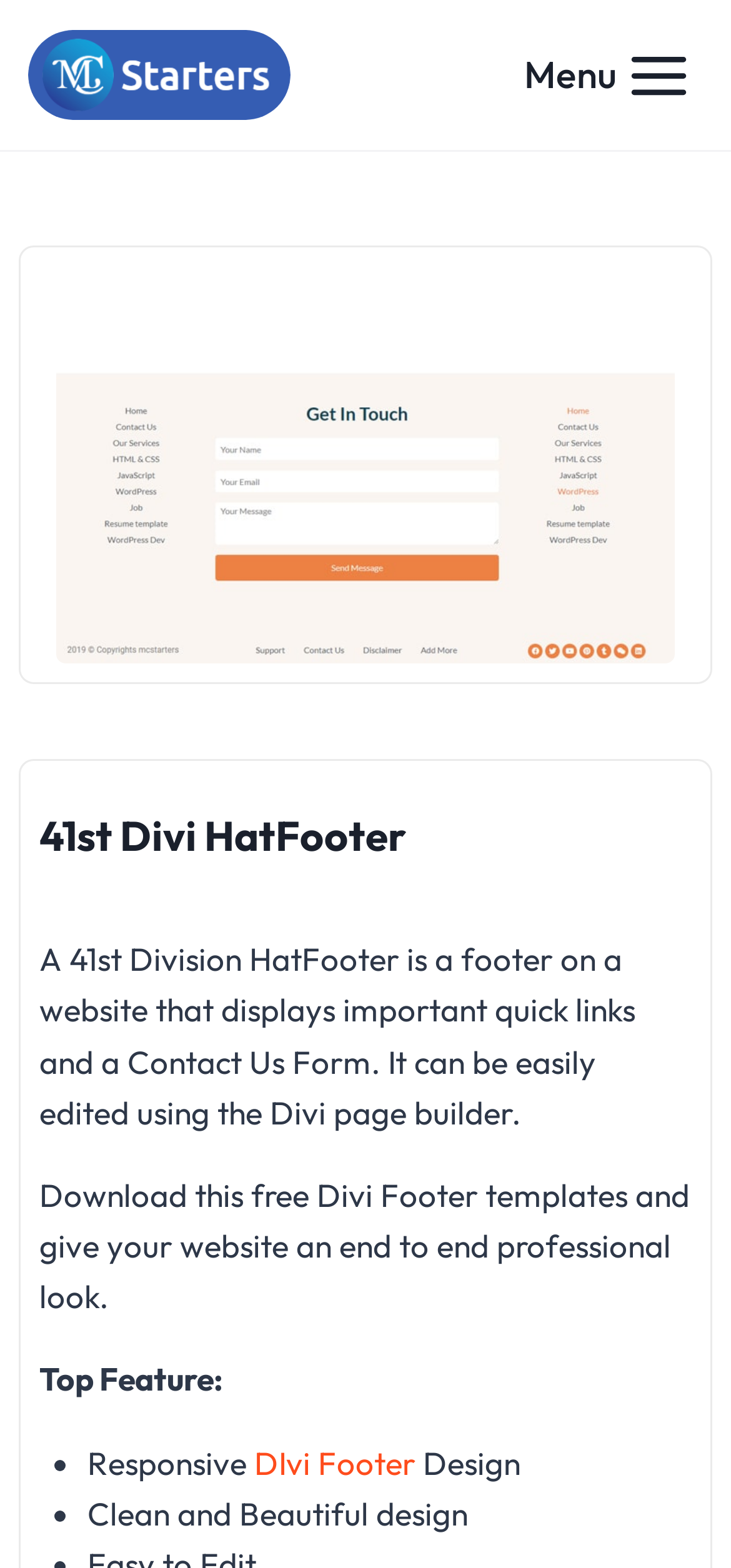Based on the image, please elaborate on the answer to the following question:
What is the logo of Mc Starters?

The logo of Mc Starters is located at the top left corner of the webpage, and it's a circular logo with the text 'Mc Starters' inside it.